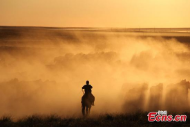What is the color of the sunset?
Refer to the image and give a detailed response to the question.

The caption describes the sunset as 'golden', which suggests that the sun's warm hues are illuminating the sky and creating an ethereal glow.